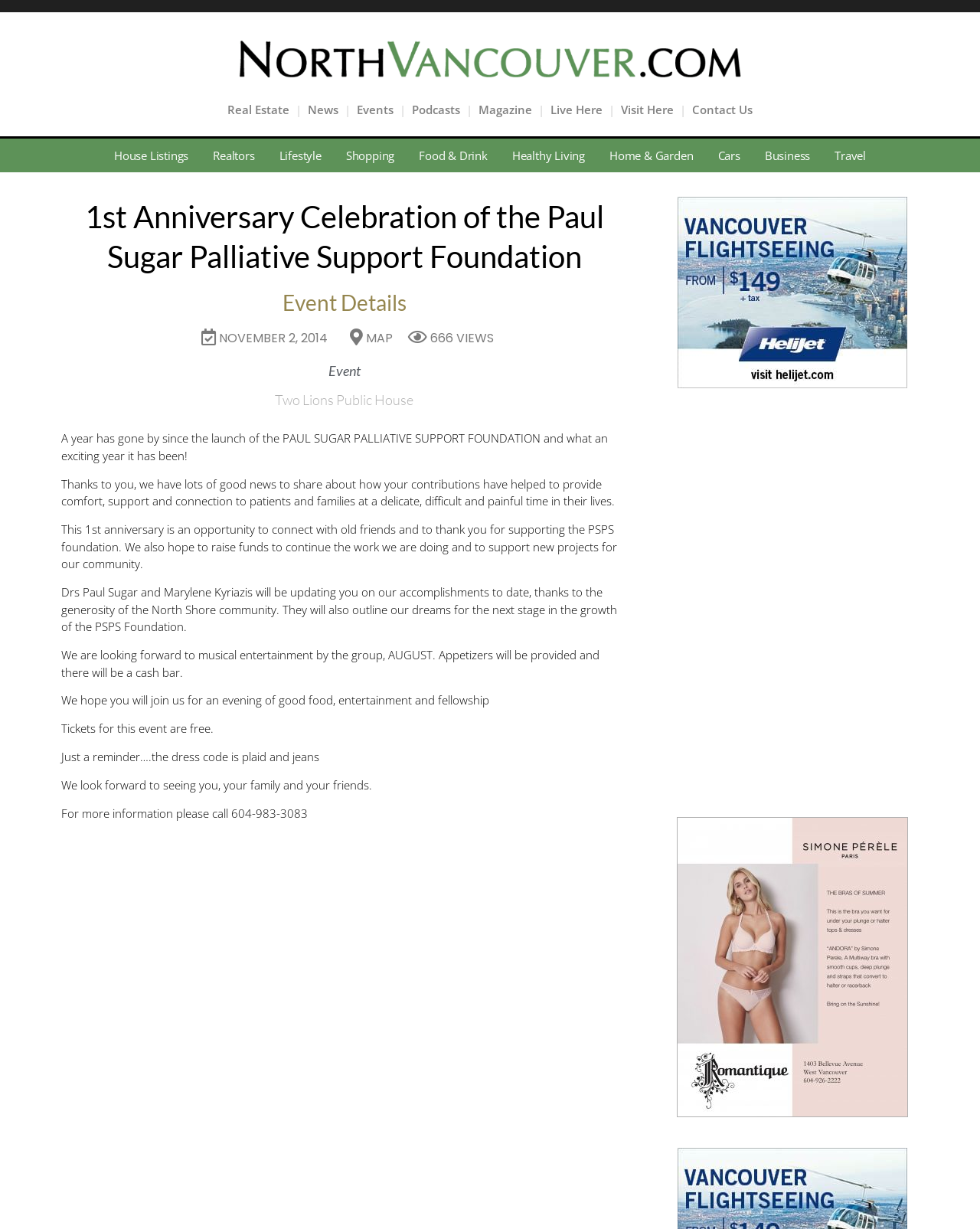Provide an in-depth caption for the elements present on the webpage.

The webpage is about the 1st Anniversary Celebration of the Paul Sugar Palliative Support Foundation. At the top, there is a navigation menu with 9 links, including "Real Estate", "News", "Events", and "Contact Us", among others. Below the navigation menu, there is a secondary menu with 9 links, including "House Listings", "Realtors", "Lifestyle", and "Business", among others.

The main content of the webpage is divided into sections. The first section has a heading "1st Anniversary Celebration of the Paul Sugar Palliative Support Foundation" and provides event details, including the date "NOVEMBER 2, 2014", a link to a map, and the number of views "666 VIEWS".

The next section has a heading "Event" and describes the event, including the location "Two Lions Public House". There are four paragraphs of text that provide information about the event, including the purpose of the celebration, the accomplishments of the foundation, and the entertainment and activities planned for the evening.

To the right of the main content, there are two advertisements, one above the other, each contained within an iframe. Below the main content, there are two images, one above the other, with the top image being a landscape photo and the bottom image being a portrait photo.

Overall, the webpage is well-organized and easy to navigate, with clear headings and concise text that provides information about the event and the foundation.